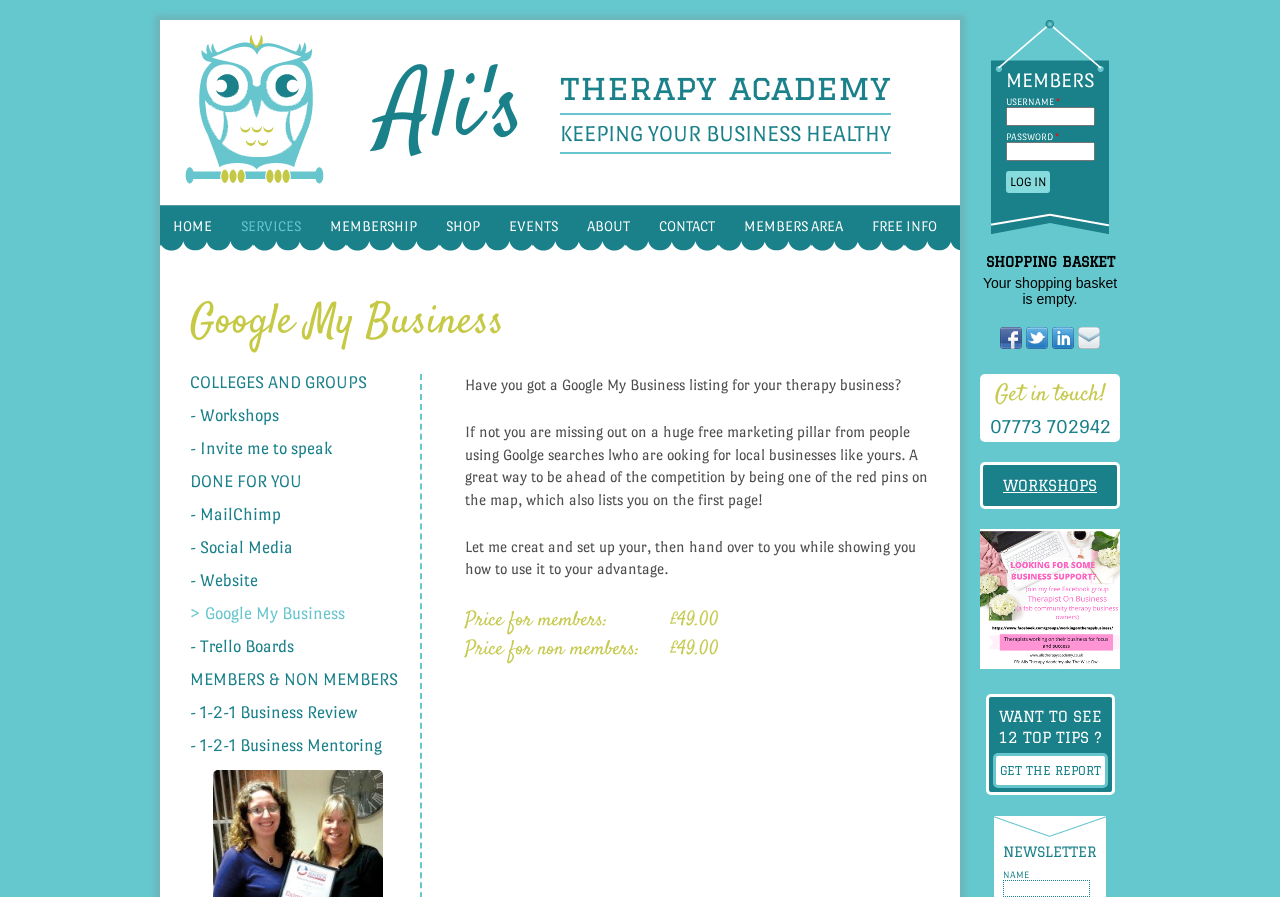Generate a comprehensive description of the webpage content.

This webpage is about Alis Therapy Academy, specifically focusing on Google My Business listings for therapy businesses. At the top, there is a link to skip to the main content. Below that, a heading "KEEPING YOUR BUSINESS HEALTHY" is displayed prominently. 

To the left of the heading, there are several links to navigate to different sections of the website, including HOME, SERVICES, MEMBERSHIP, SHOP, EVENTS, ABOUT, CONTACT, MEMBERS AREA, and FREE INFO. 

The main content starts with a heading "Google My Business" followed by a paragraph of text explaining the importance of having a Google My Business listing for a therapy business. Below that, there are three paragraphs of text describing the benefits of having a Google My Business listing and the services offered by Alis Therapy Academy to set up and manage these listings.

On the right side of the page, there are several sections with headings "COLLEGES AND GROUPS", "DONE FOR YOU", and "MEMBERS & NON MEMBERS". Each section contains links to related services or resources.

Further down the page, there is a section for members to log in, with fields for USERNAME and PASSWORD. Below that, there is a section for the shopping basket, which is currently empty.

The page also includes links to social media profiles, an email address, and a phone number to get in touch with Alis Therapy Academy. Additionally, there are links to WORKSHOPS and a Facebook group for therapists. 

Finally, there is a section promoting a report with 12 top tips, and a newsletter sign-up section at the bottom of the page.